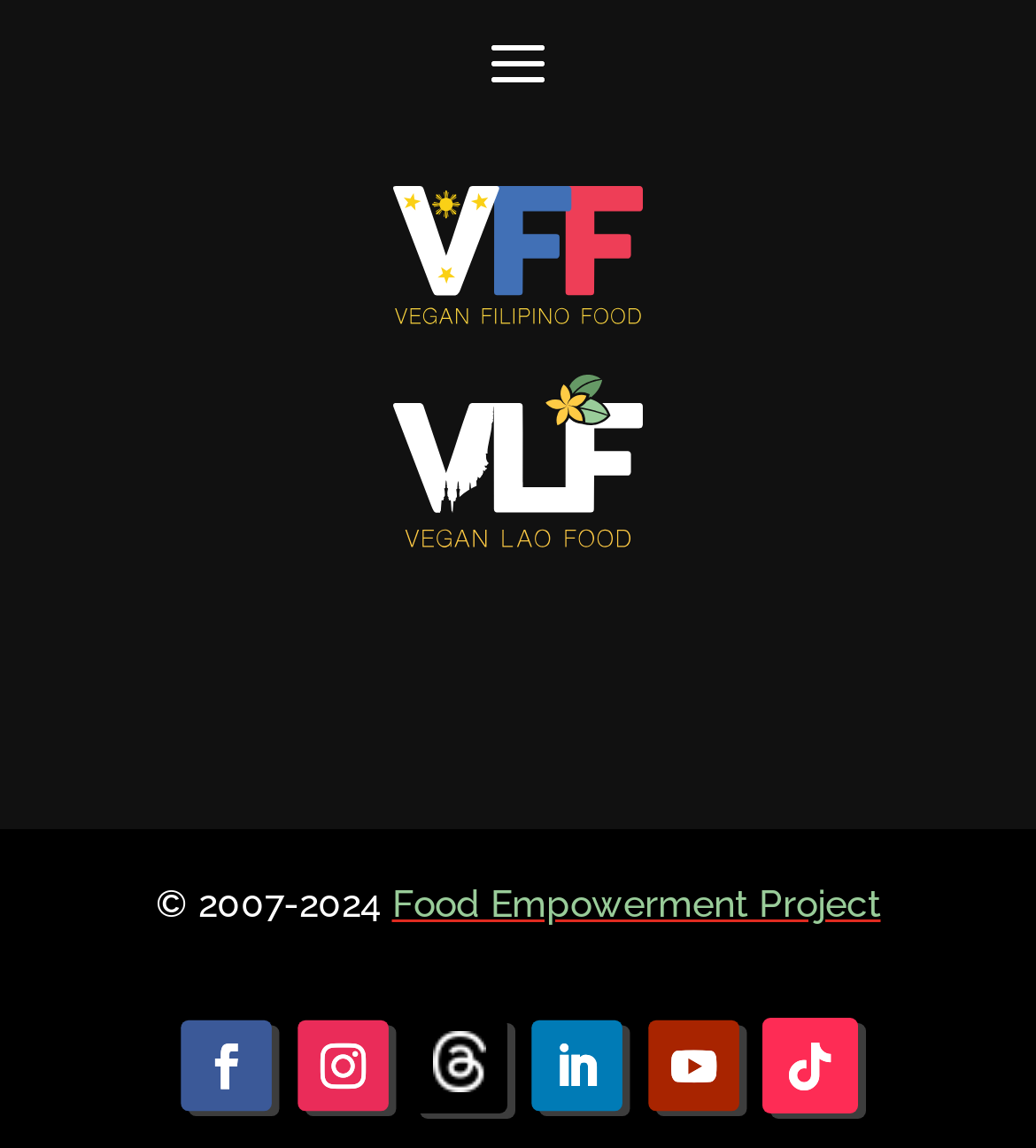Pinpoint the bounding box coordinates of the area that must be clicked to complete this instruction: "Click the first image link".

[0.38, 0.161, 0.62, 0.282]